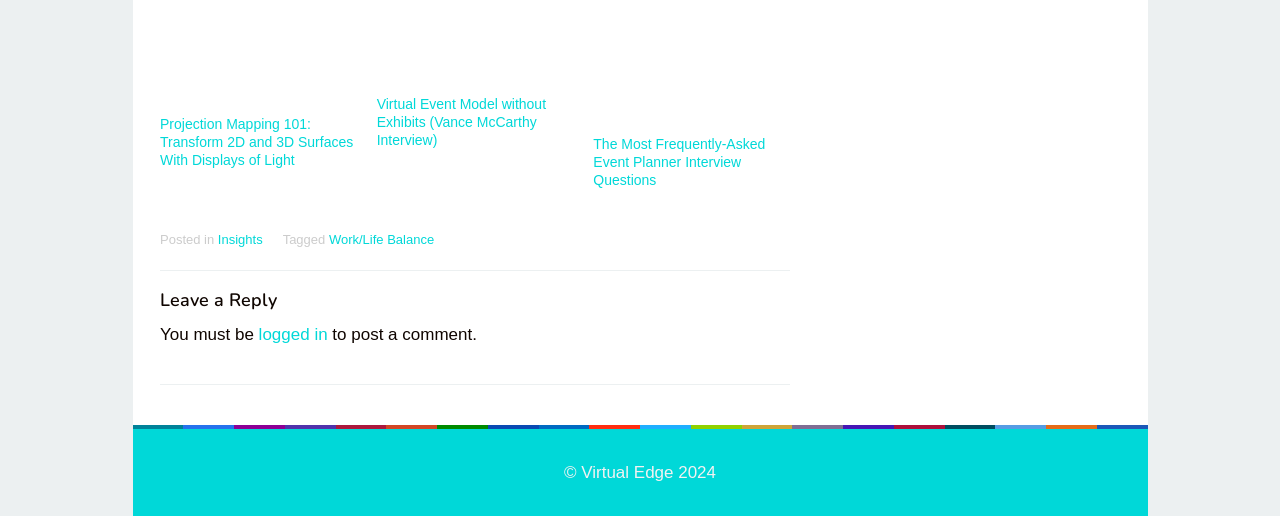Find the bounding box coordinates for the element described here: "Work/Life Balance".

[0.257, 0.45, 0.339, 0.479]